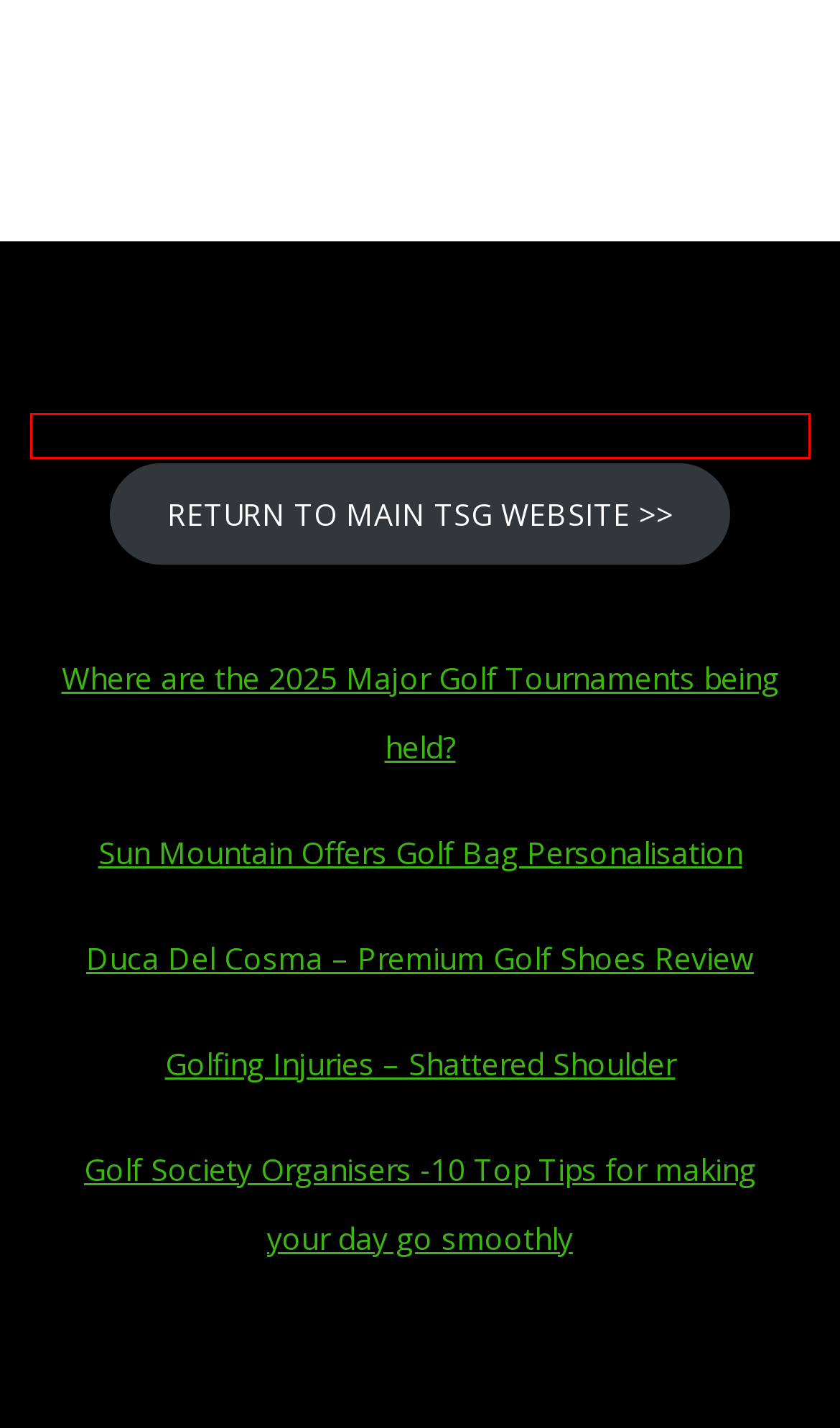You’re provided with a screenshot of a webpage that has a red bounding box around an element. Choose the best matching webpage description for the new page after clicking the element in the red box. The options are:
A. Major Golf Events | TSG Golf Days | The Social Golfer
B. Sun Mountain Golf Bags | Embroidery | Get Personalised
C. Golf Partners, Societies, Handicap Certificate - The Social Golfer
D. Golfing Injuries | Shattered Shoulder | Humerus
E. Golf Society Organisers | Top Tips | Venues | The Social Golfer
F. Duca Del Cosma | Premium Golf Shoes Review | New Styles
G. Playing Handicap Calculation | Golf Definitions | The Social Golfer
H. 2025 Major Golf Tournaments | Venues & Dates | The Social Golfer

C